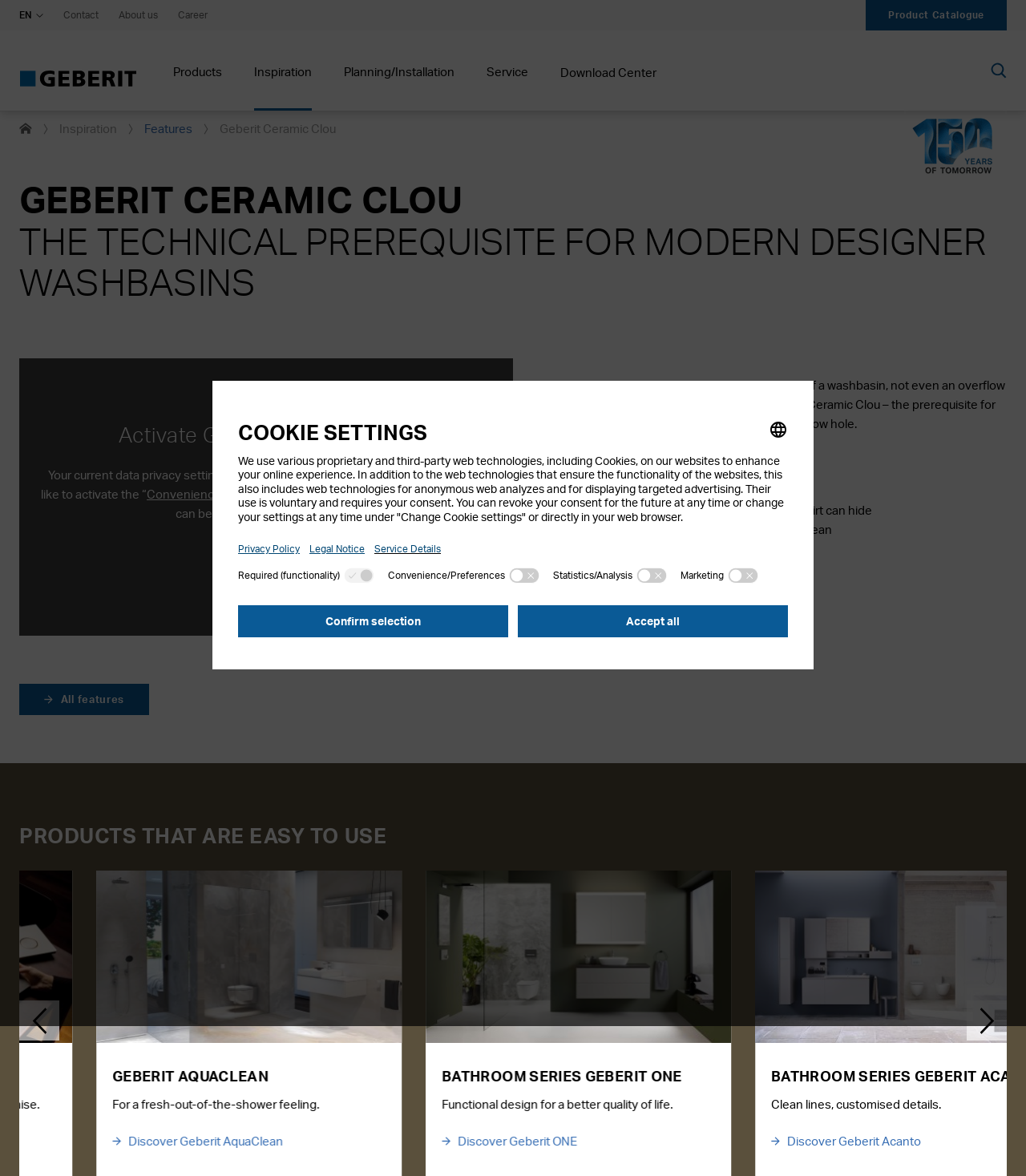Can you find the bounding box coordinates for the element that needs to be clicked to execute this instruction: "Go to the 'Product Catalogue'"? The coordinates should be given as four float numbers between 0 and 1, i.e., [left, top, right, bottom].

[0.844, 0.0, 0.981, 0.026]